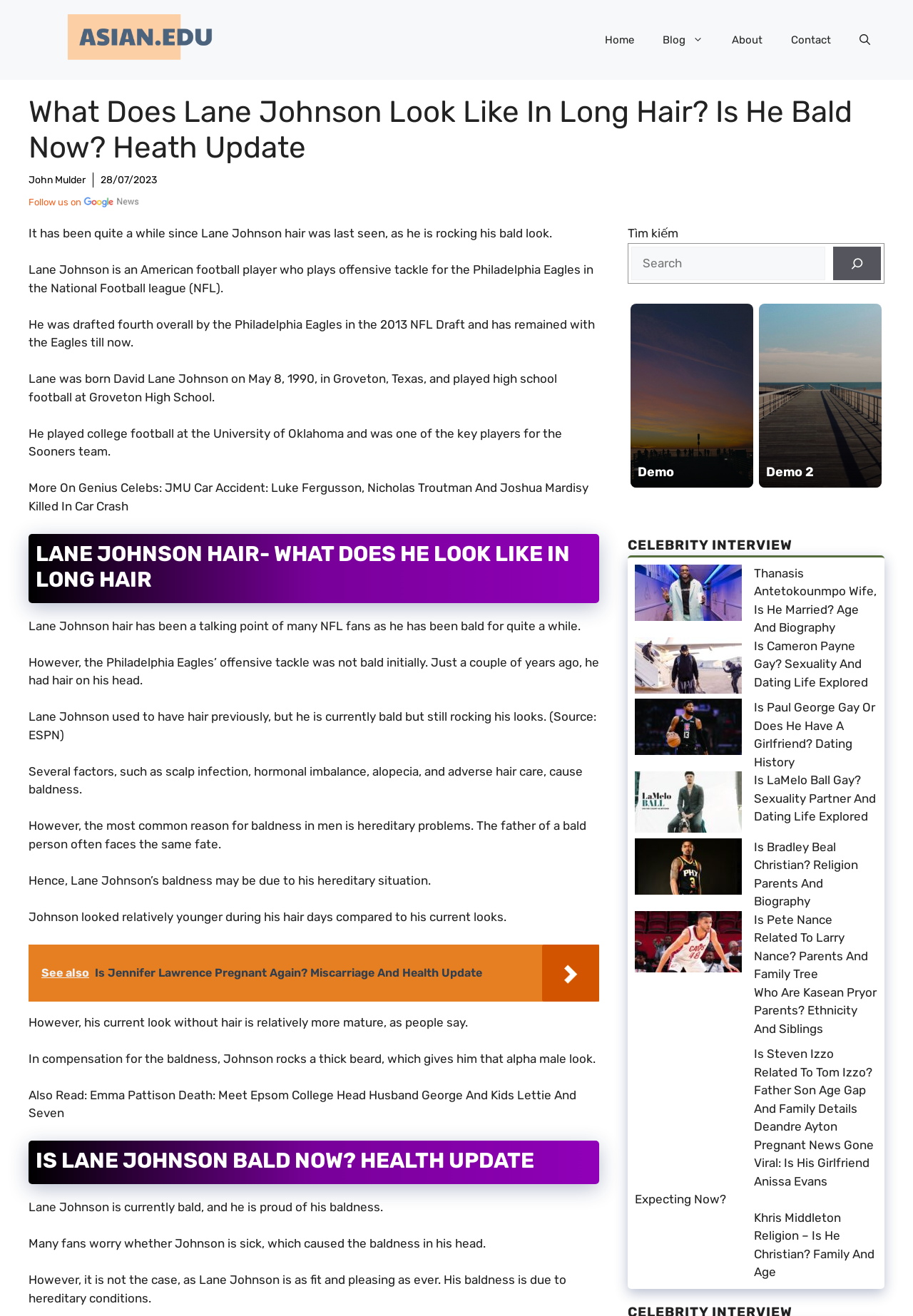Identify the bounding box coordinates for the UI element described as follows: "aria-label="Open search"". Ensure the coordinates are four float numbers between 0 and 1, formatted as [left, top, right, bottom].

[0.926, 0.014, 0.969, 0.046]